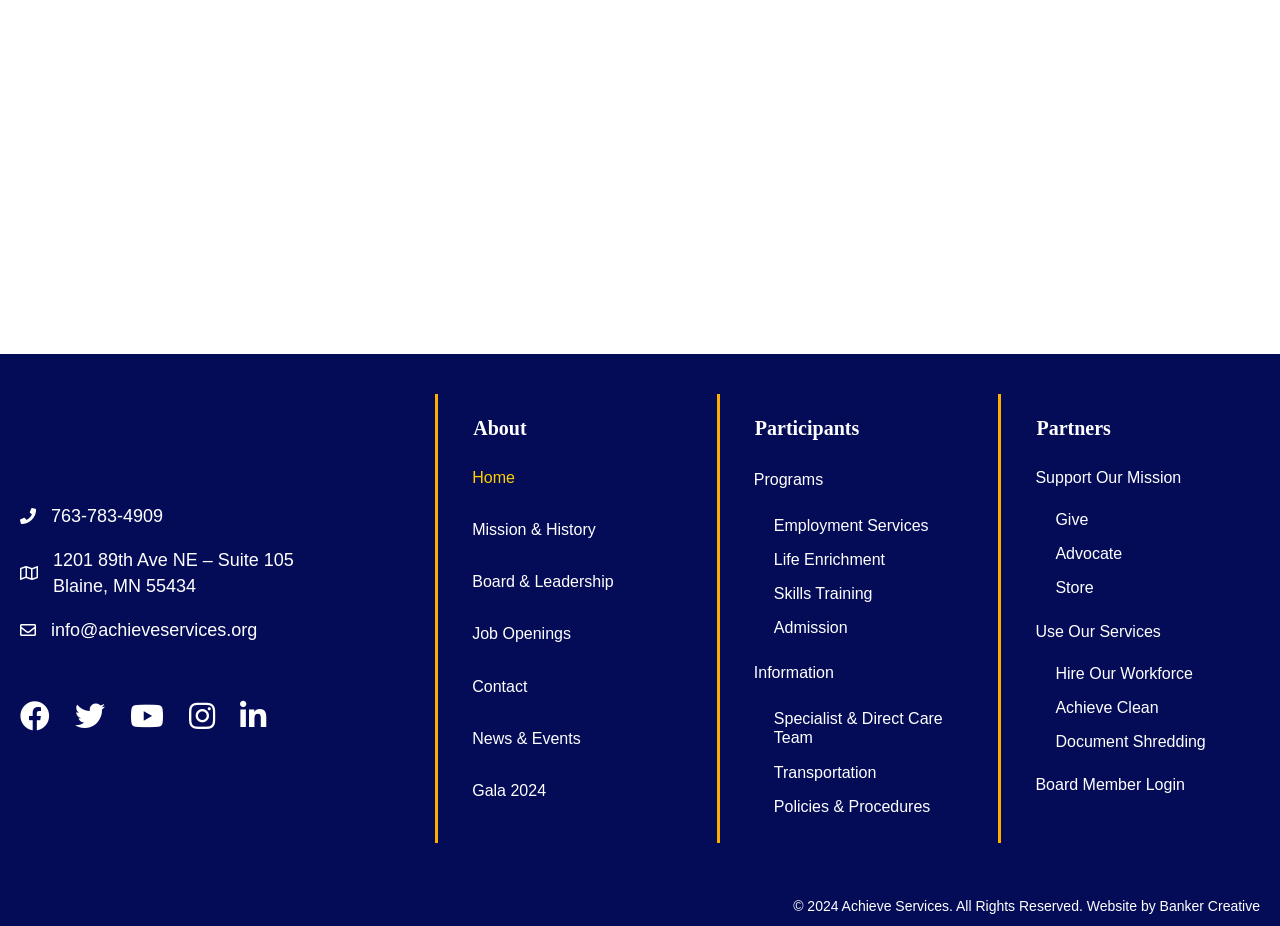Locate the bounding box coordinates of the area you need to click to fulfill this instruction: 'Search for something'. The coordinates must be in the form of four float numbers ranging from 0 to 1: [left, top, right, bottom].

None